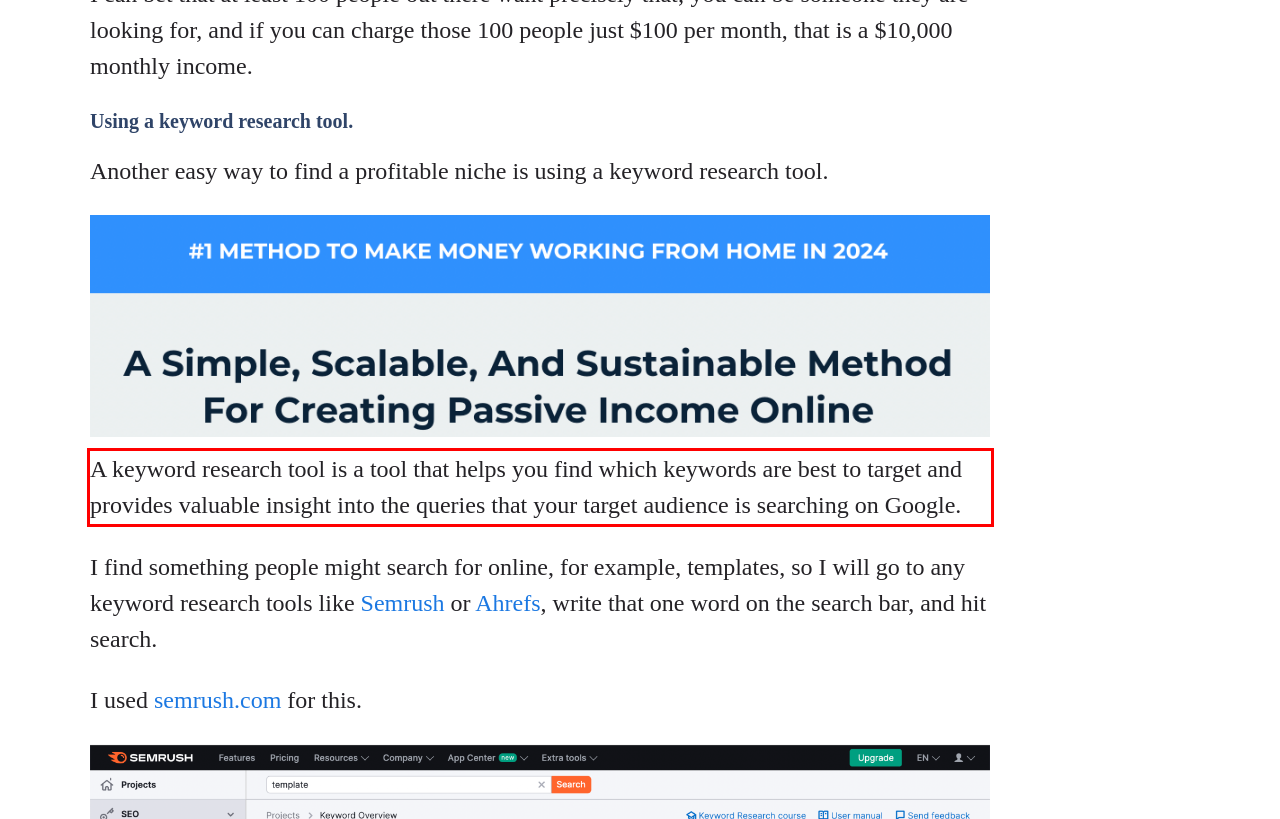You are looking at a screenshot of a webpage with a red rectangle bounding box. Use OCR to identify and extract the text content found inside this red bounding box.

A keyword research tool is a tool that helps you find which keywords are best to target and provides valuable insight into the queries that your target audience is searching on Google.